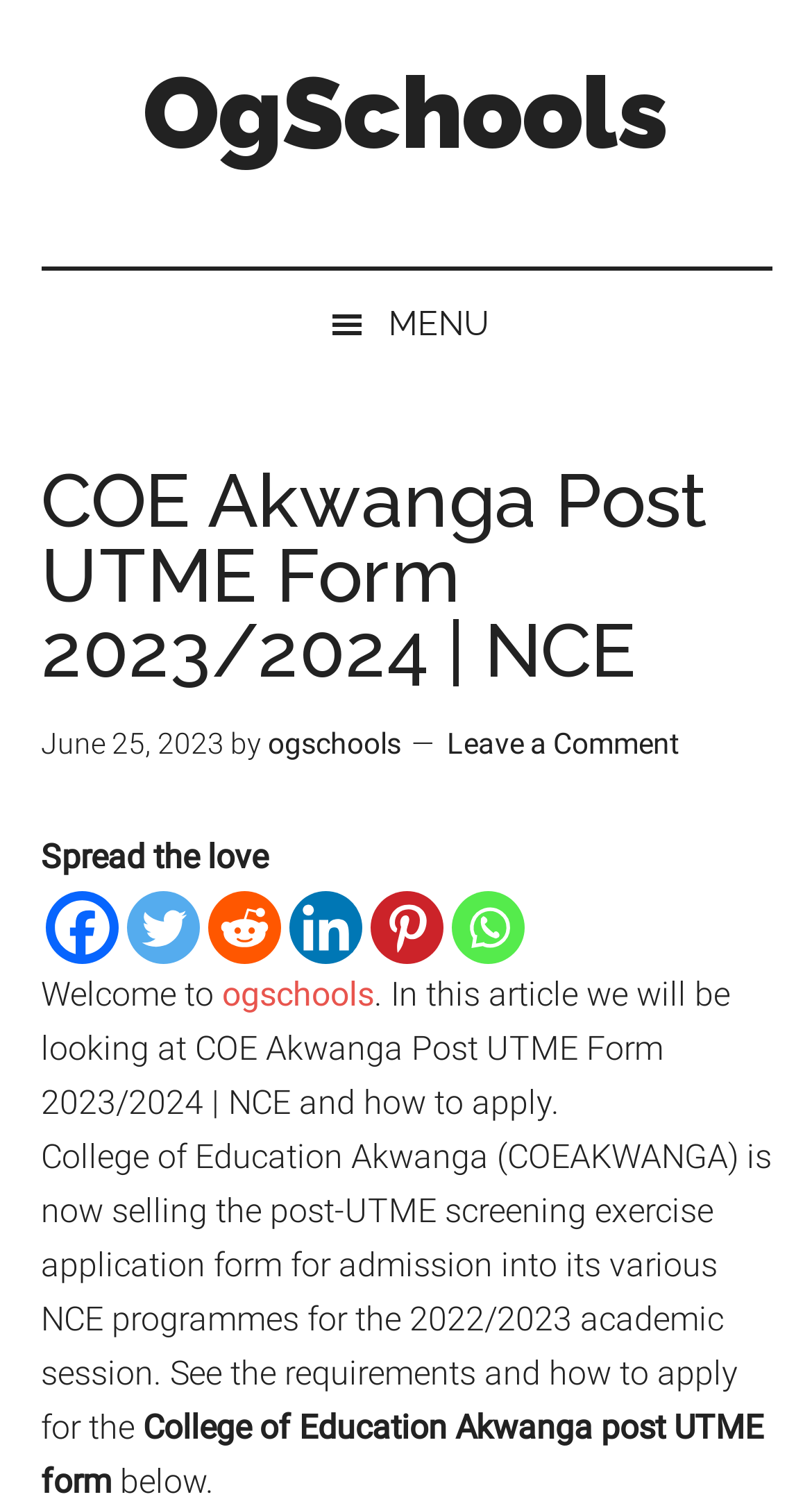Please give a one-word or short phrase response to the following question: 
What is the academic session for the post-UTME screening exercise?

2022/2023